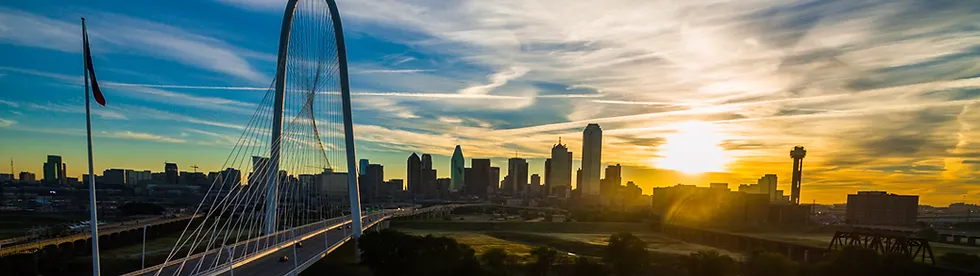Please examine the image and provide a detailed answer to the question: What time of day is depicted in the image?

The warm hues of the setting sun illuminating the skyscrapers and the colorful wisps in the sky suggest that the image is capturing a scene during sunset.